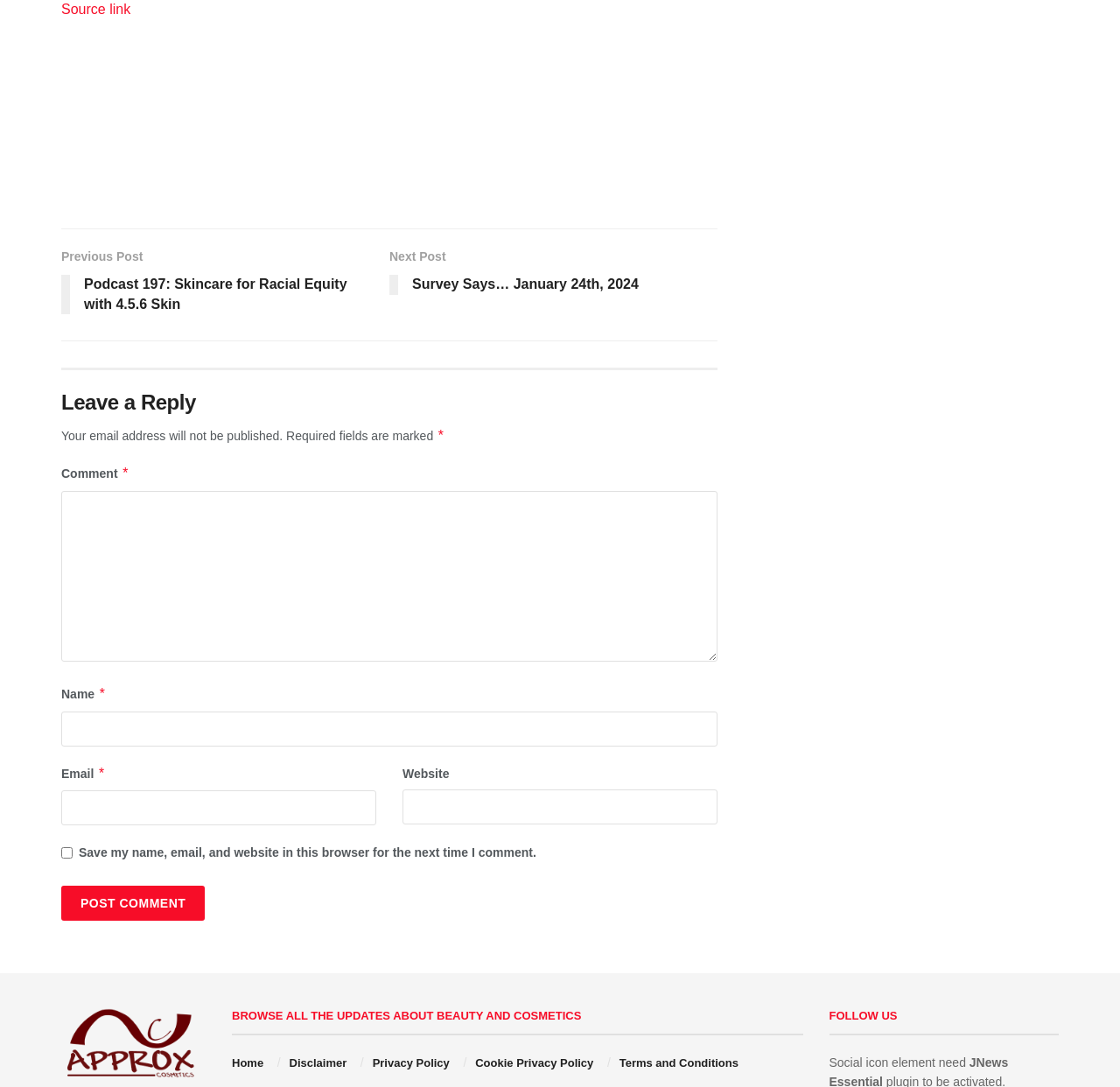Please determine the bounding box coordinates of the section I need to click to accomplish this instruction: "Click the 'Approx Cosmetics' link".

[0.055, 0.928, 0.184, 0.992]